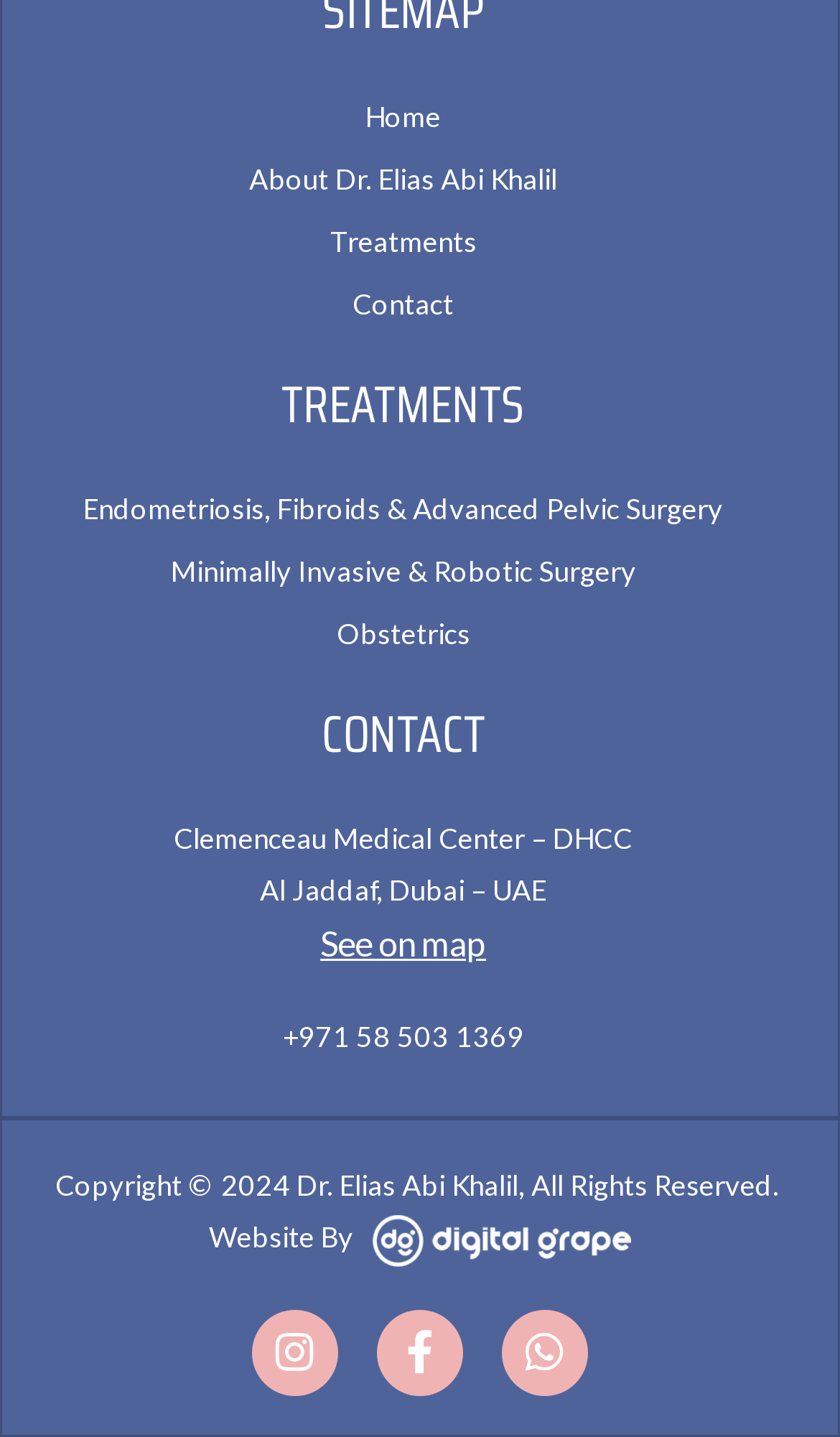Analyze the image and deliver a detailed answer to the question: What type of surgery does the doctor specialize in?

The doctor's specialization is mentioned in the treatments section, which includes links to various types of surgeries, including 'Minimally Invasive & Robotic Surgery'.